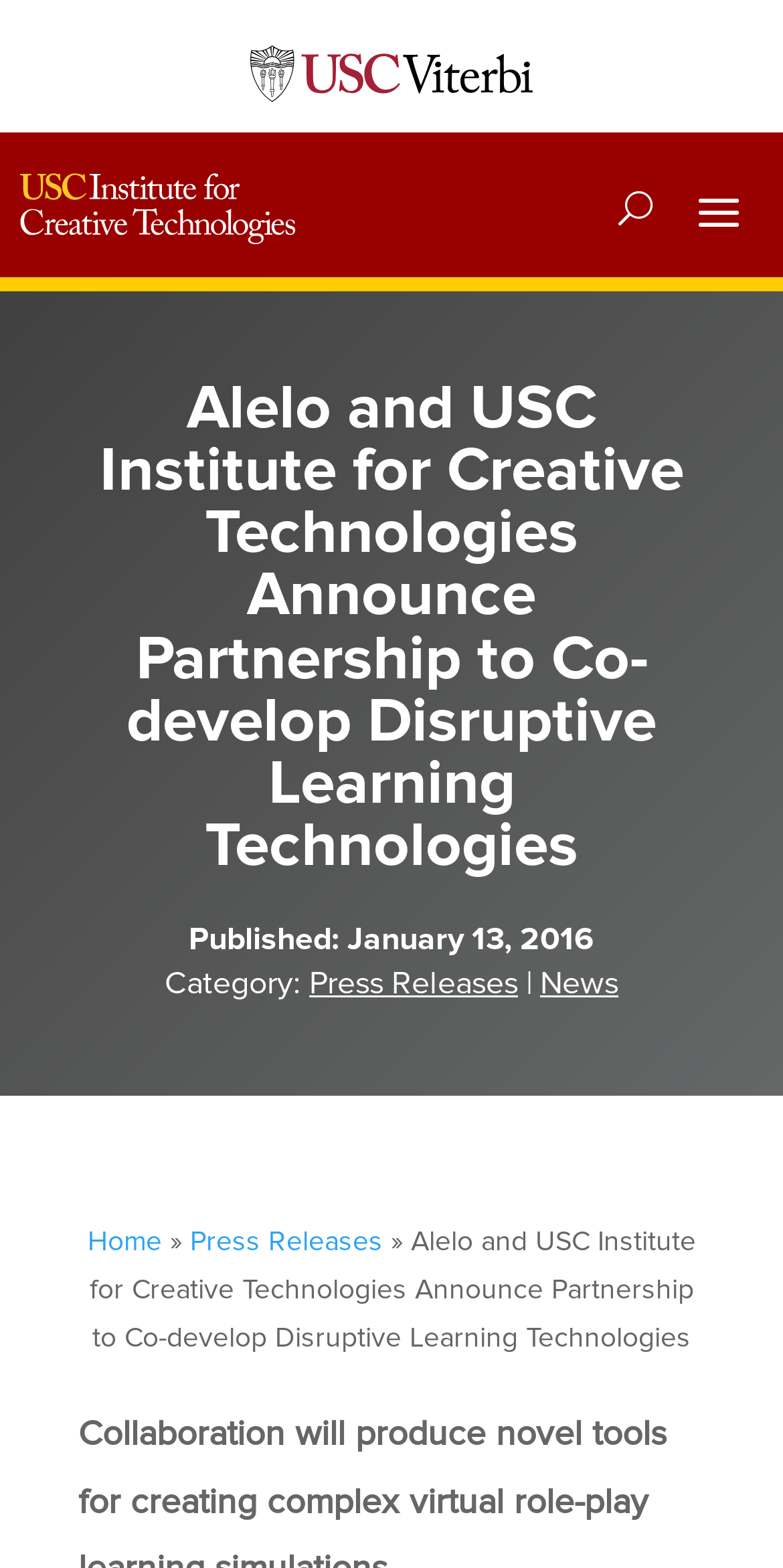What is the logo on the top left corner?
Using the image as a reference, answer with just one word or a short phrase.

USC ICT Logo